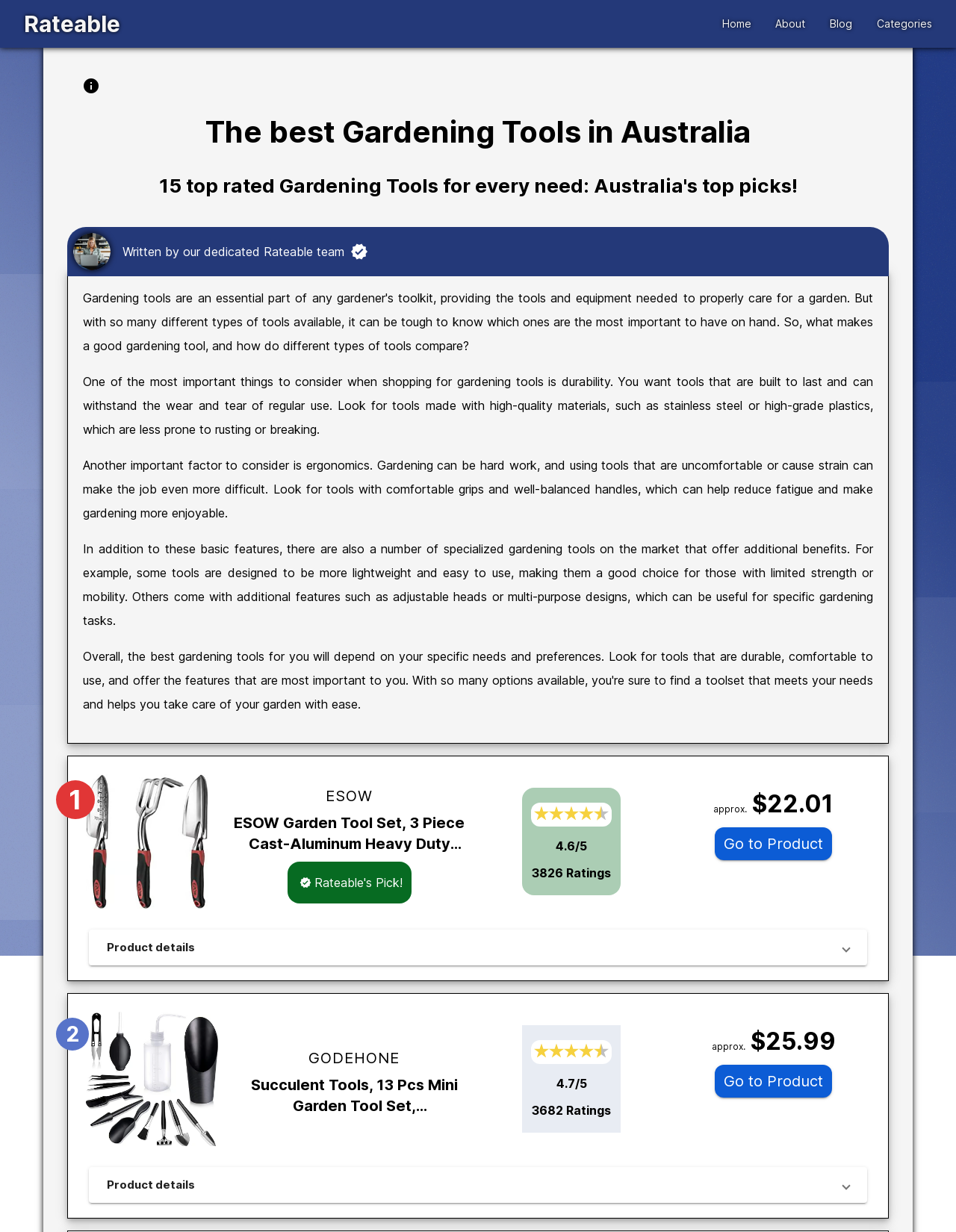What is the brand name of the second product listed?
Look at the image and answer the question using a single word or phrase.

GODEHONE